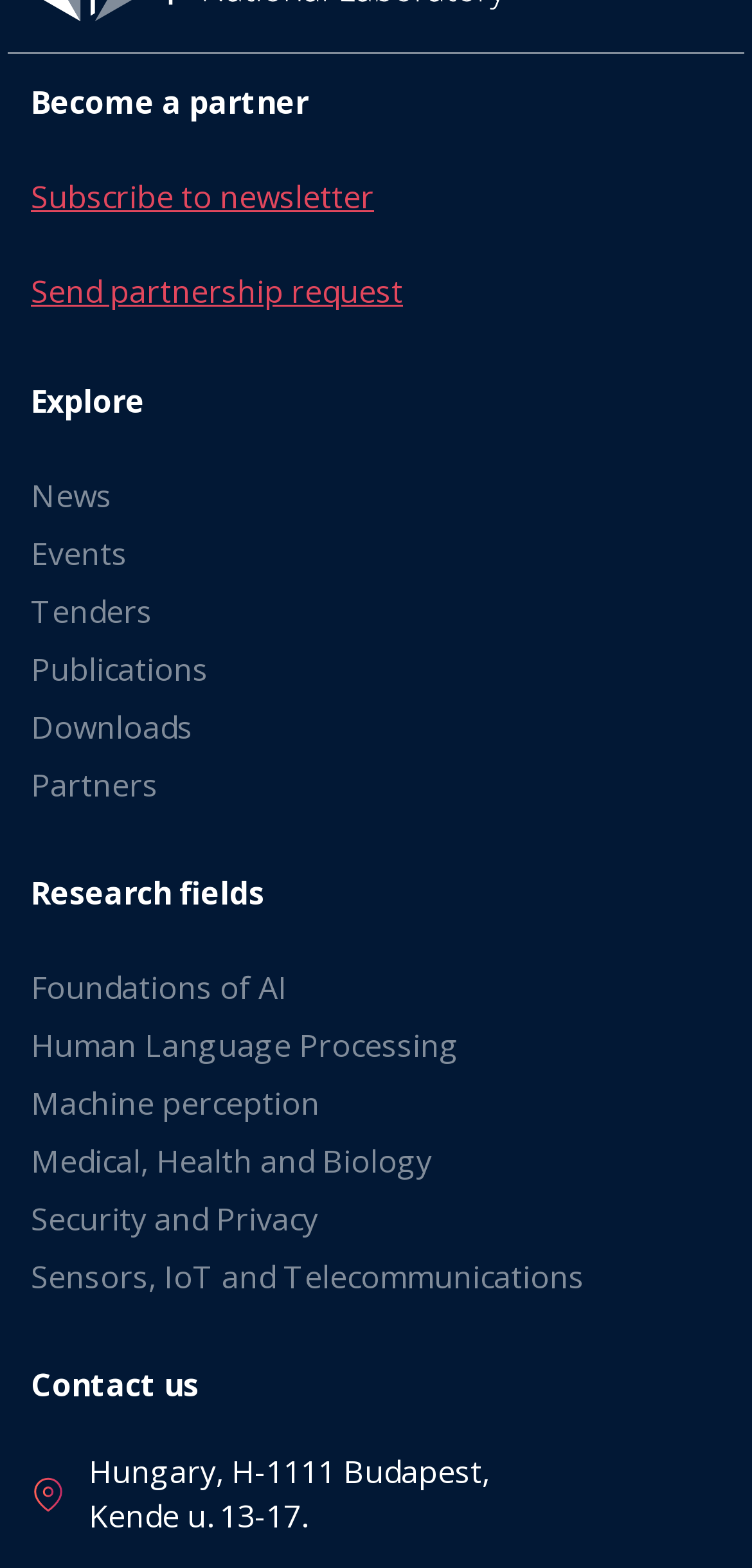Specify the bounding box coordinates of the area to click in order to follow the given instruction: "Subscribe to newsletter."

[0.041, 0.111, 0.497, 0.138]